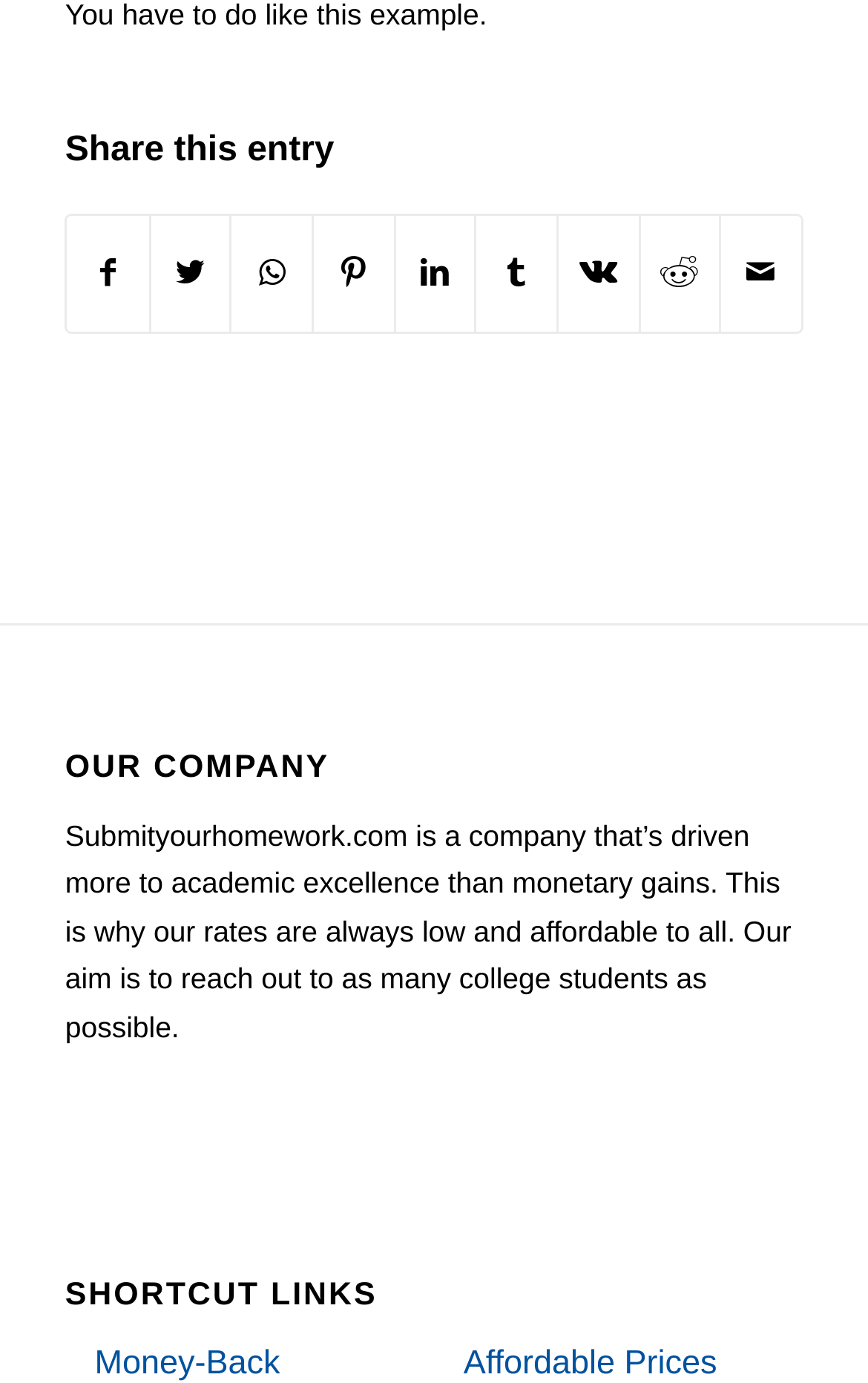Extract the bounding box coordinates of the UI element described: "Affordable Prices". Provide the coordinates in the format [left, top, right, bottom] with values ranging from 0 to 1.

[0.534, 0.972, 0.826, 0.999]